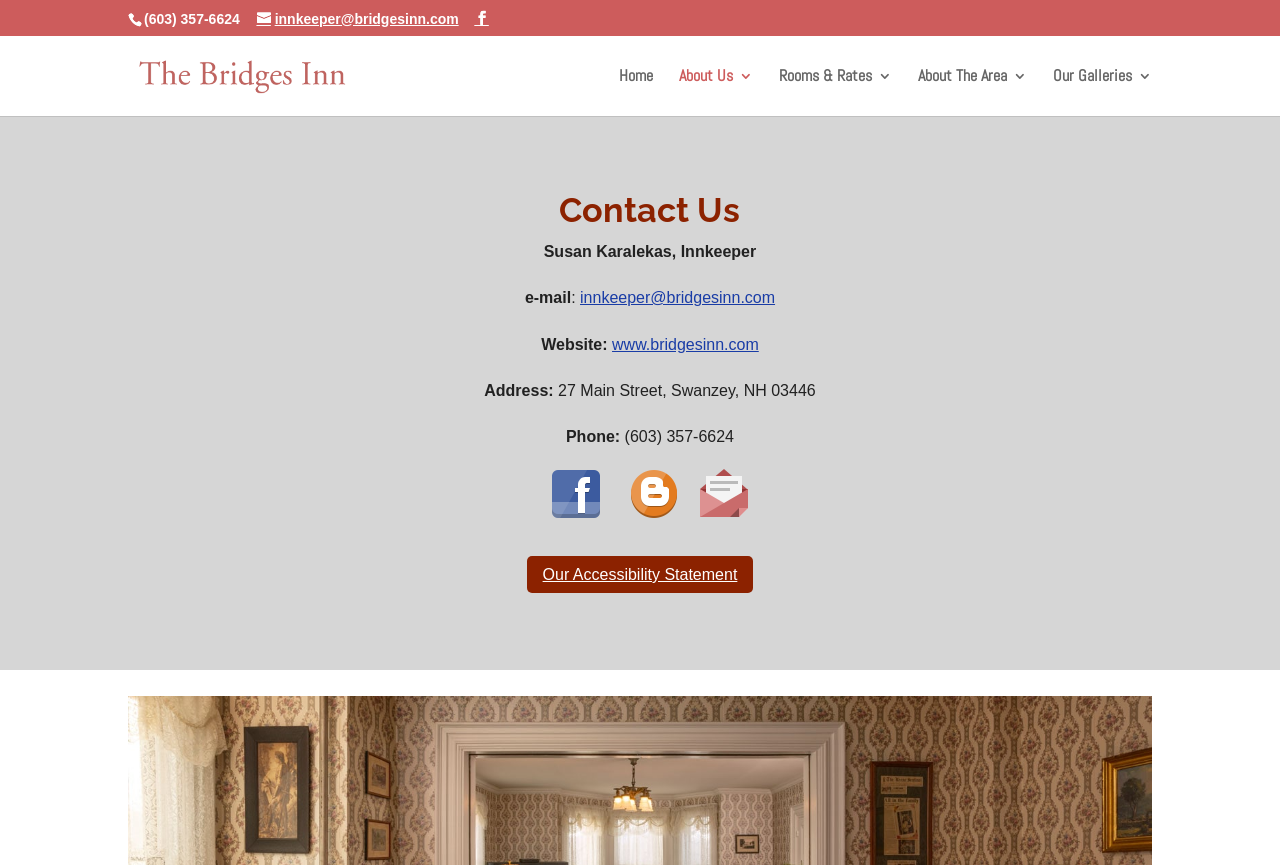Identify the bounding box coordinates of the area that should be clicked in order to complete the given instruction: "Call the inn". The bounding box coordinates should be four float numbers between 0 and 1, i.e., [left, top, right, bottom].

[0.484, 0.495, 0.573, 0.515]